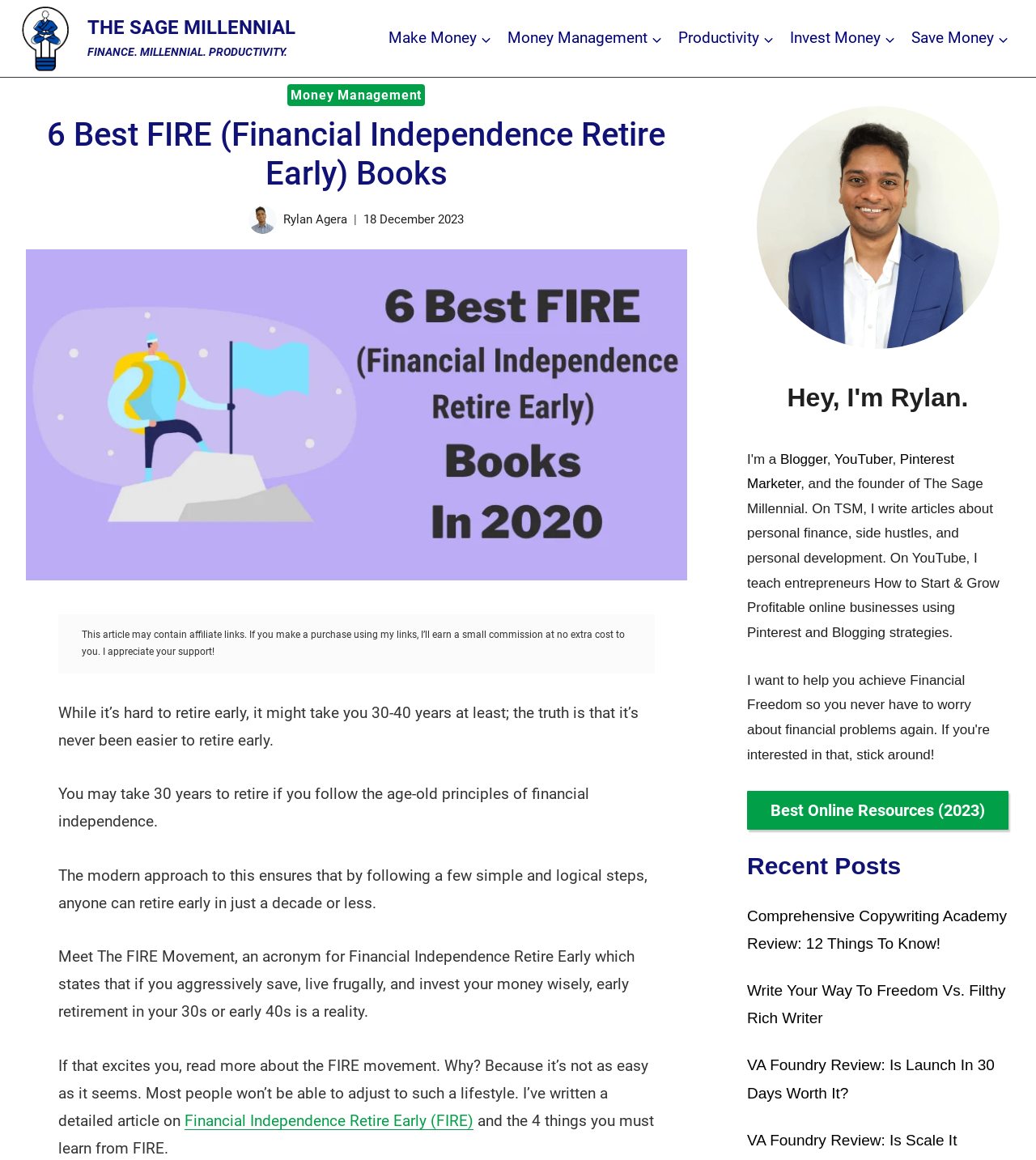Determine the bounding box coordinates for the element that should be clicked to follow this instruction: "Navigate to Make Money". The coordinates should be given as four float numbers between 0 and 1, in the format [left, top, right, bottom].

[0.367, 0.021, 0.482, 0.045]